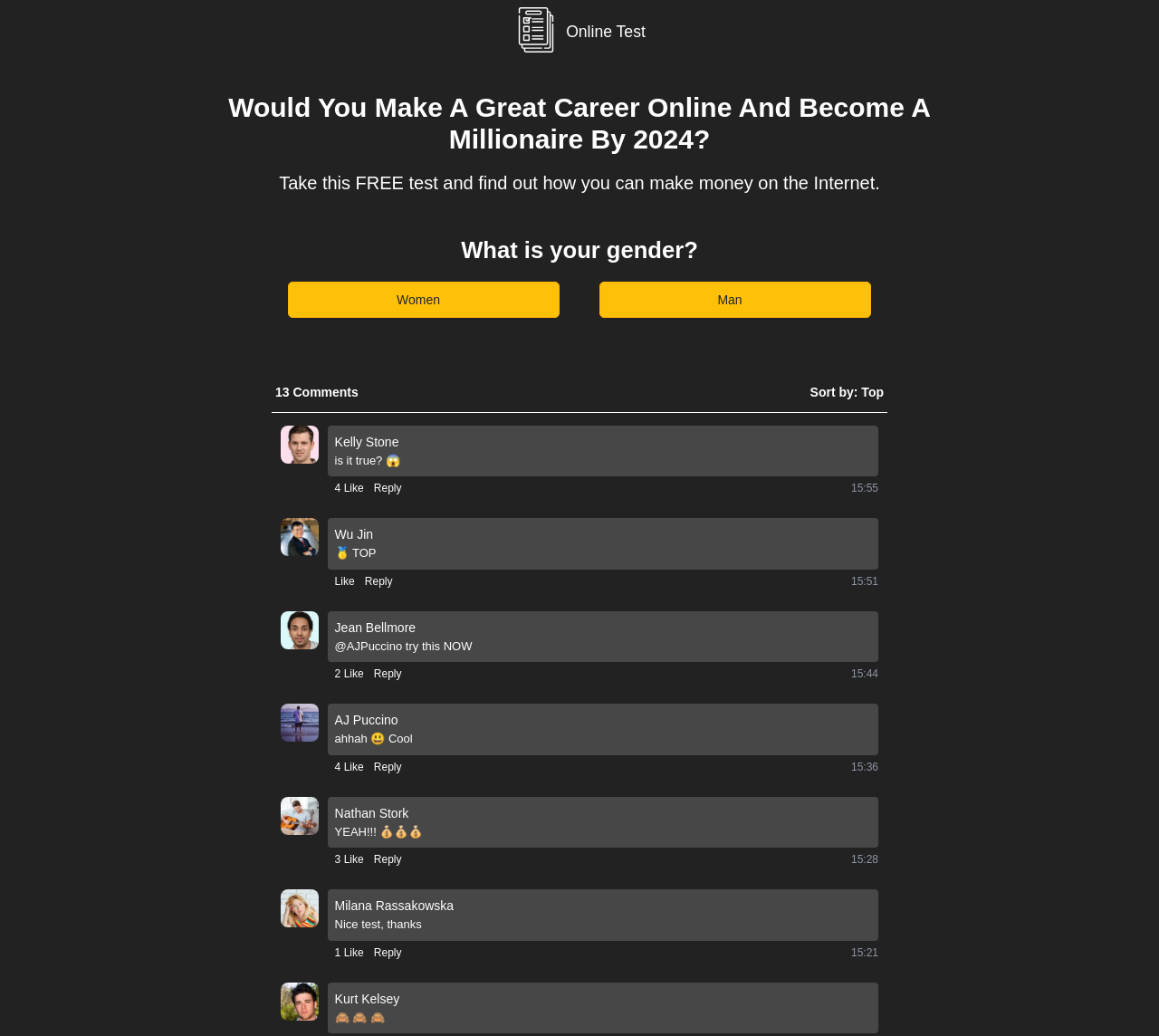Please predict the bounding box coordinates of the element's region where a click is necessary to complete the following instruction: "Click the 'Reply' button". The coordinates should be represented by four float numbers between 0 and 1, i.e., [left, top, right, bottom].

[0.323, 0.464, 0.346, 0.479]